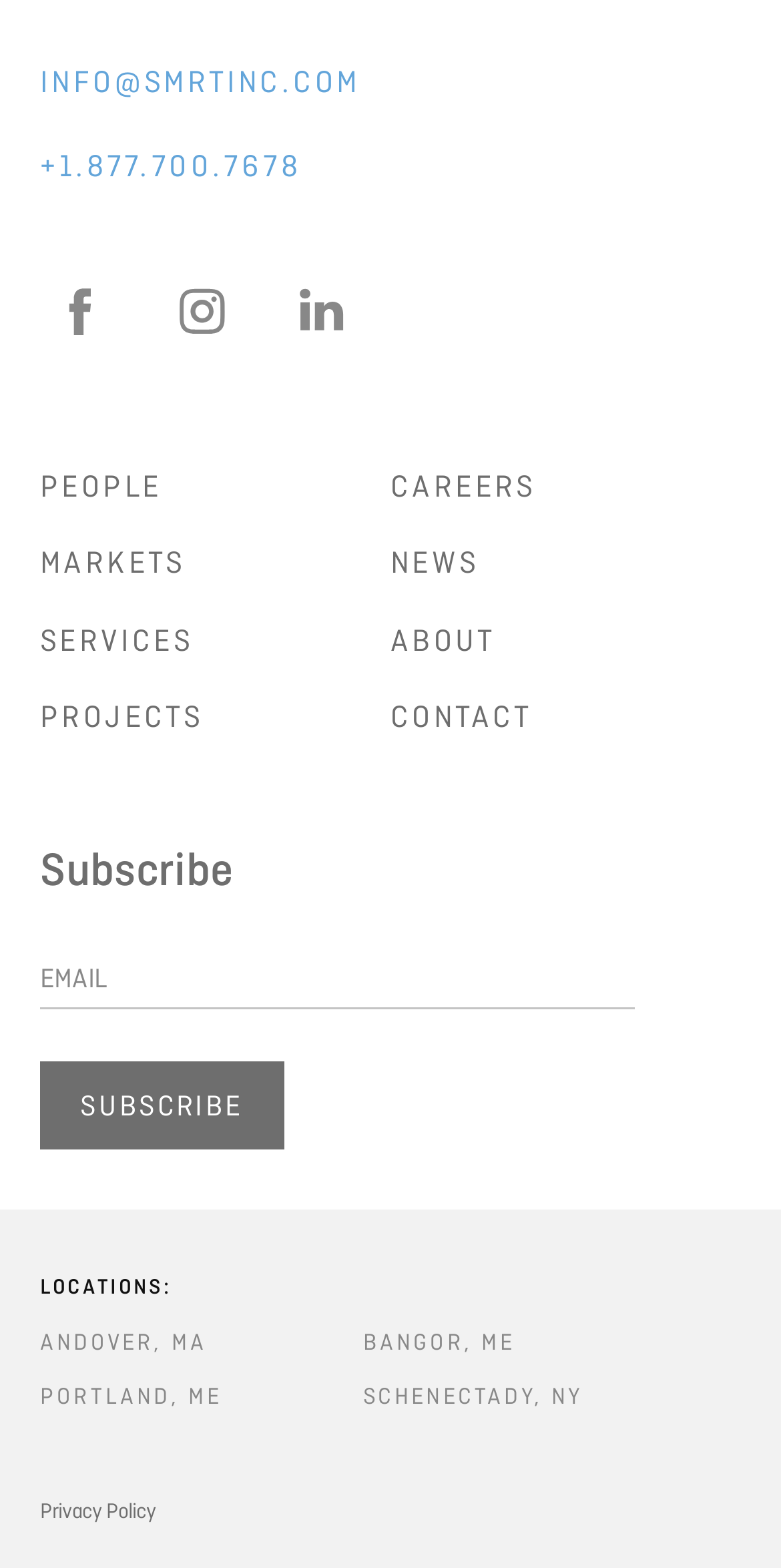Determine the bounding box for the UI element described here: "Services".

[0.051, 0.385, 0.247, 0.434]